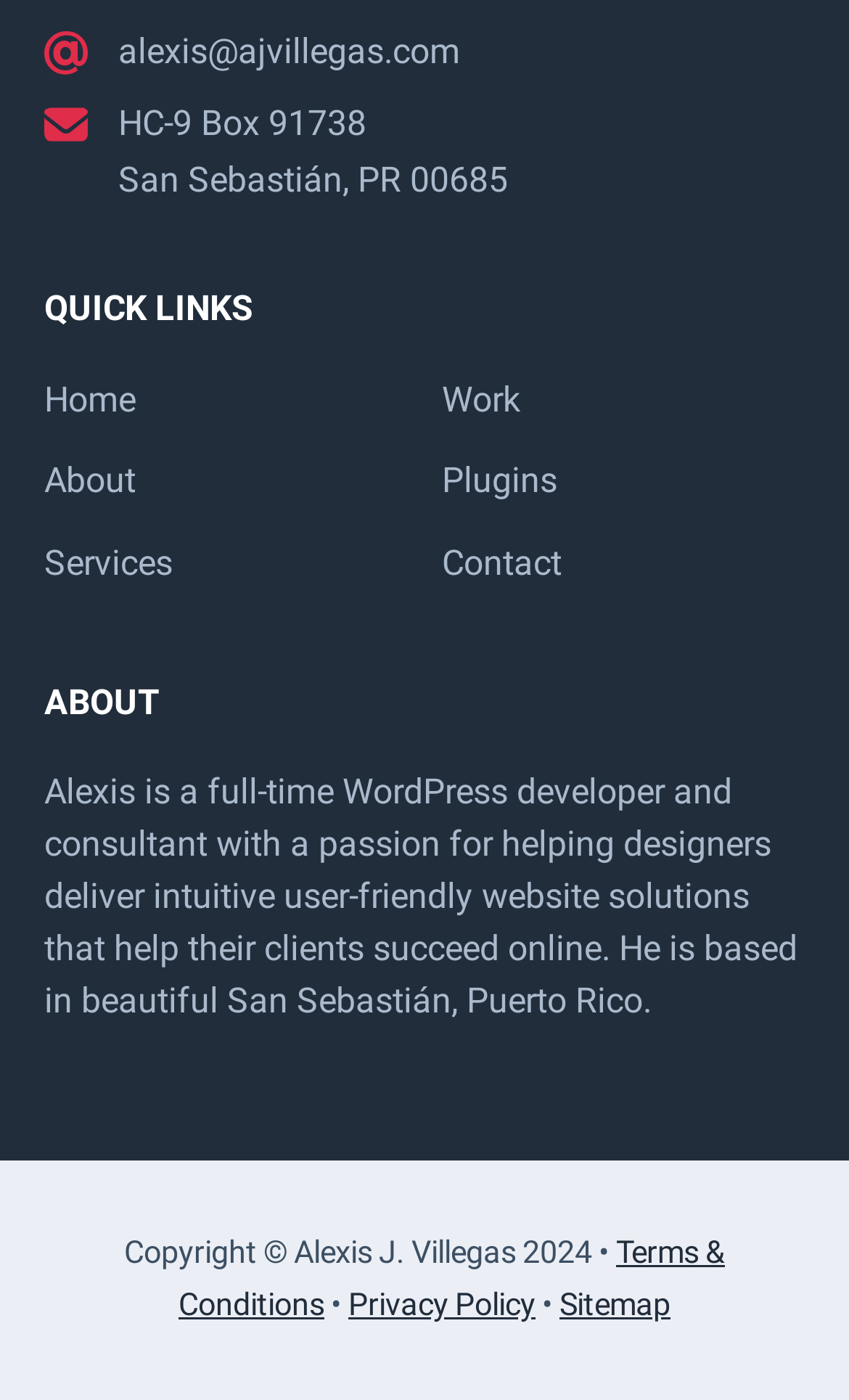Could you highlight the region that needs to be clicked to execute the instruction: "learn about the developer"?

[0.052, 0.486, 0.948, 0.521]